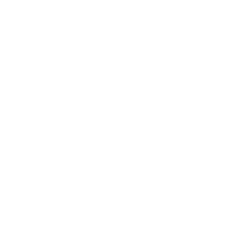Offer a thorough description of the image.

This image features the "Om Shri Swastik Trinity Rakhi," a traditional Indian adornment used during the Raksha Bandhan festival, symbolizing the bond between brothers and sisters. The rakhi incorporates intricate designs and spiritual elements, reflecting cultural significance. It is beautifully crafted, appealing to those looking to celebrate their connections with loved ones, particularly in India. The accompanying price for this item is ₹249, making it an accessible option for gifting. This rakhi is part of a curated selection, offering various styles to consider for the festive occasion.